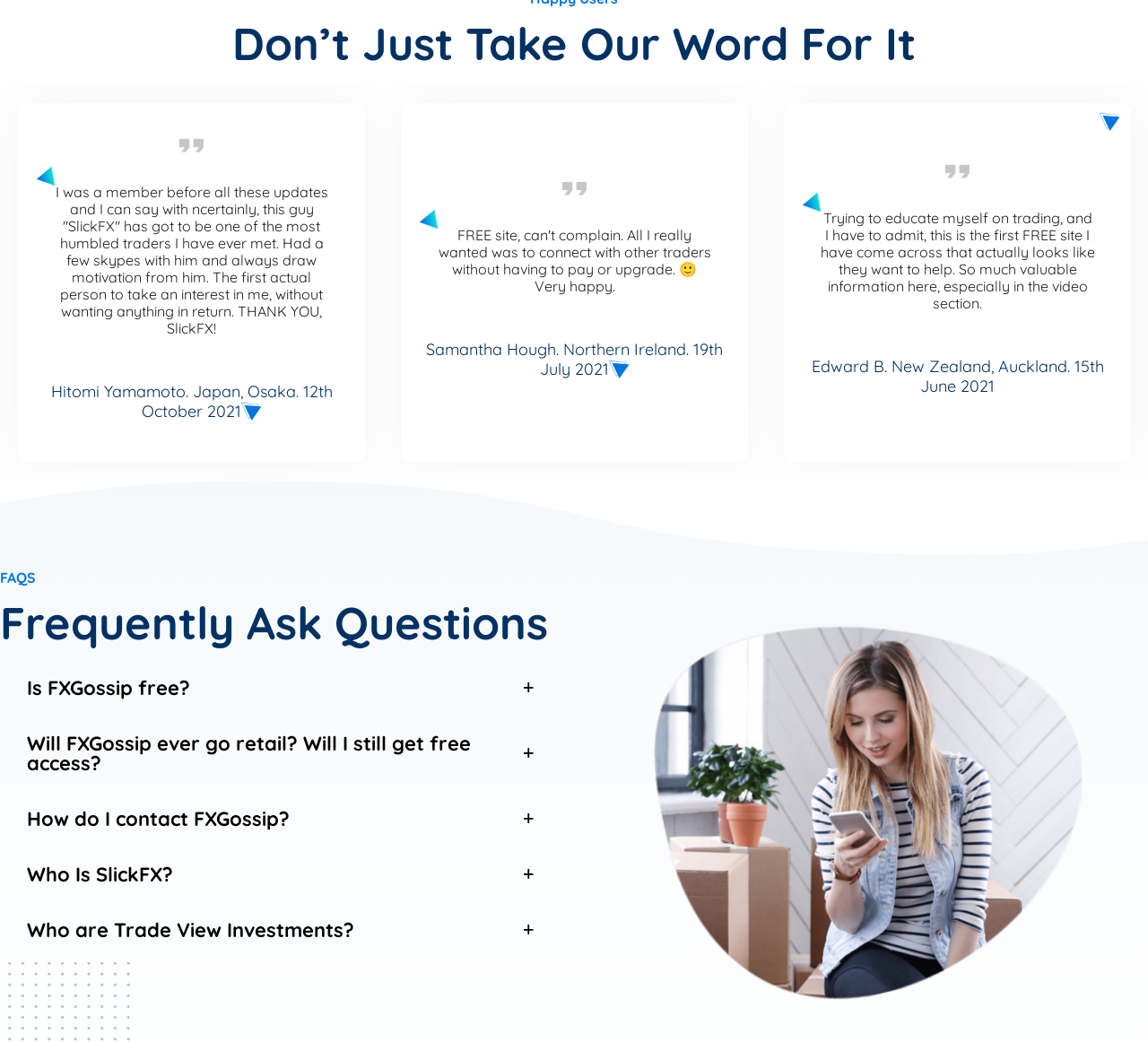Given the description Who are Trade View Investments?, predict the bounding box coordinates of the UI element. Ensure the coordinates are in the format (top-left x, top-left y, bottom-right x, bottom-right y) and all values are between 0 and 1.

[0.0, 0.87, 0.488, 0.915]